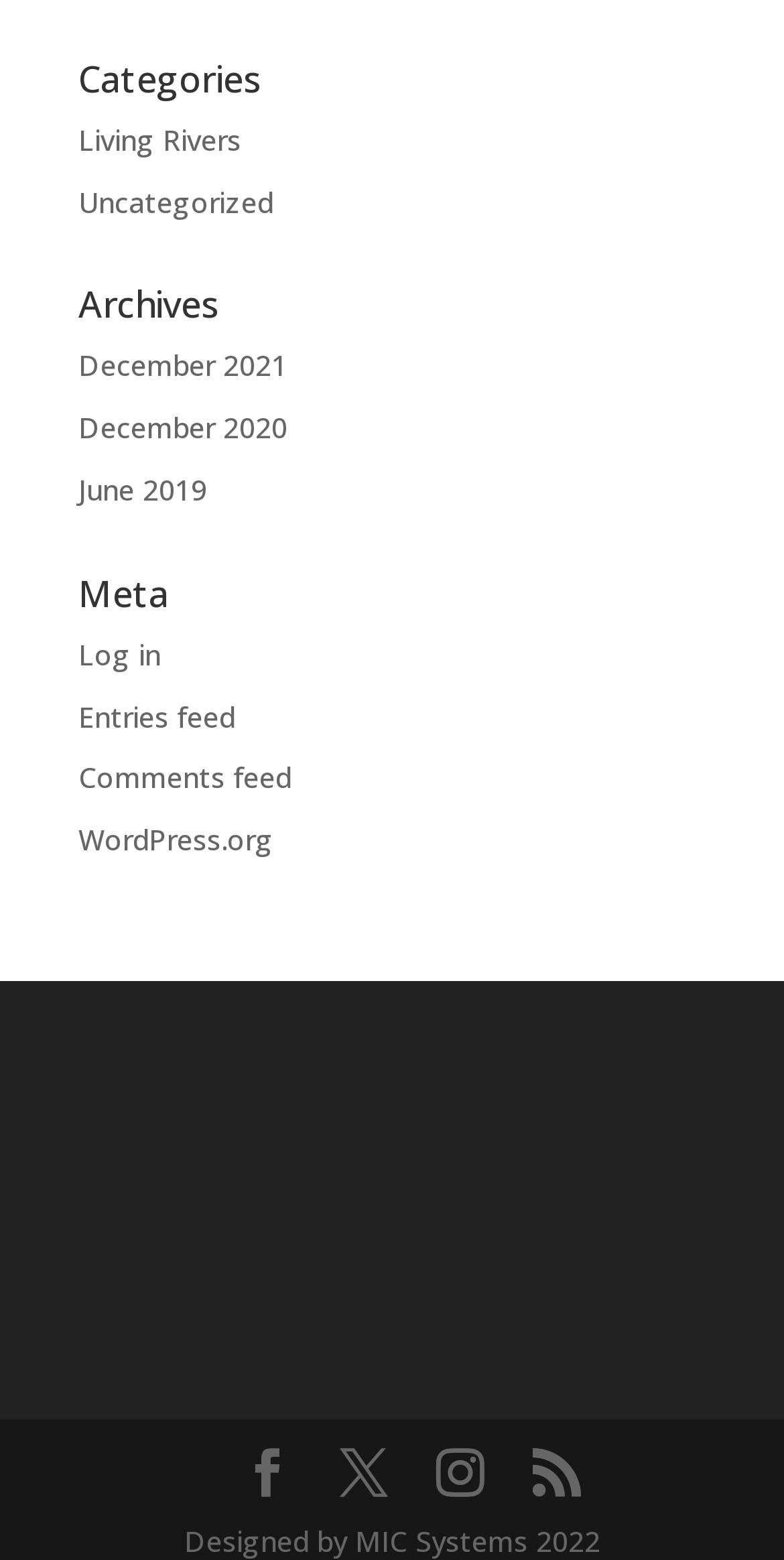Provide a brief response in the form of a single word or phrase:
What is the last meta link?

WordPress.org